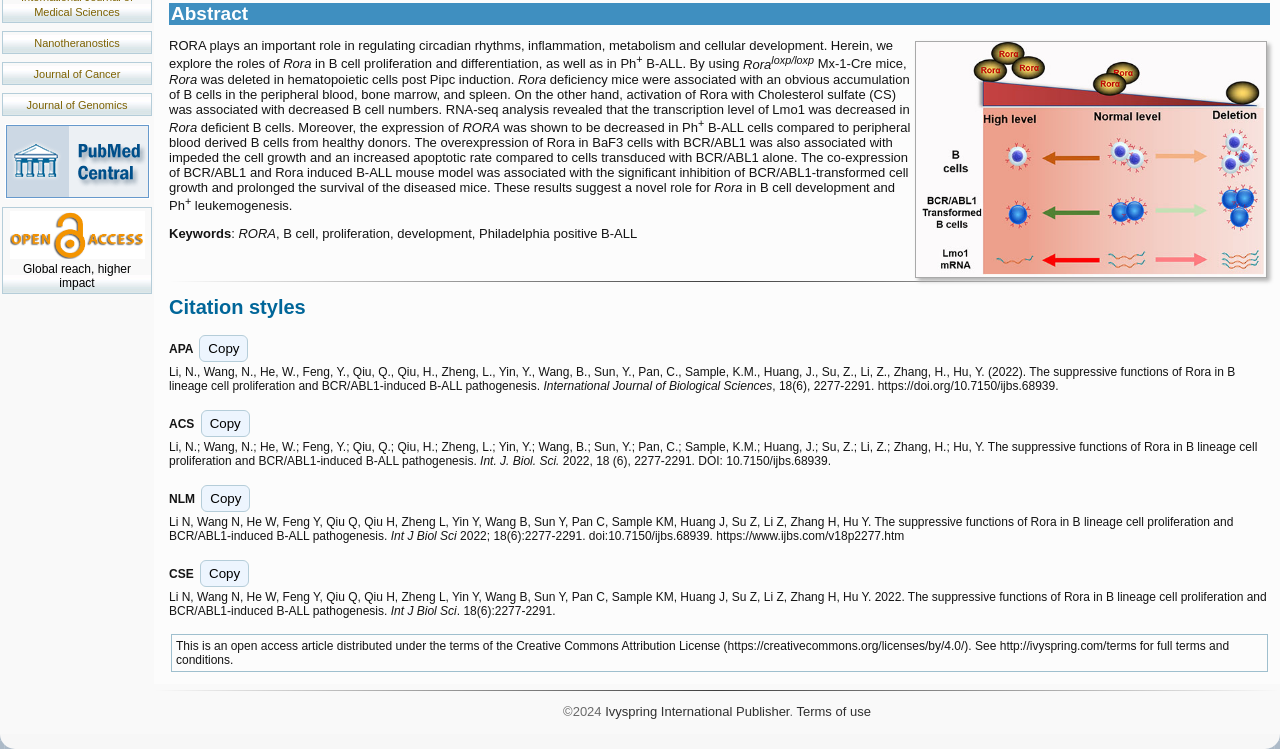Provide the bounding box coordinates in the format (top-left x, top-left y, bottom-right x, bottom-right y). All values are floating point numbers between 0 and 1. Determine the bounding box coordinate of the UI element described as: Copy

[0.156, 0.447, 0.194, 0.483]